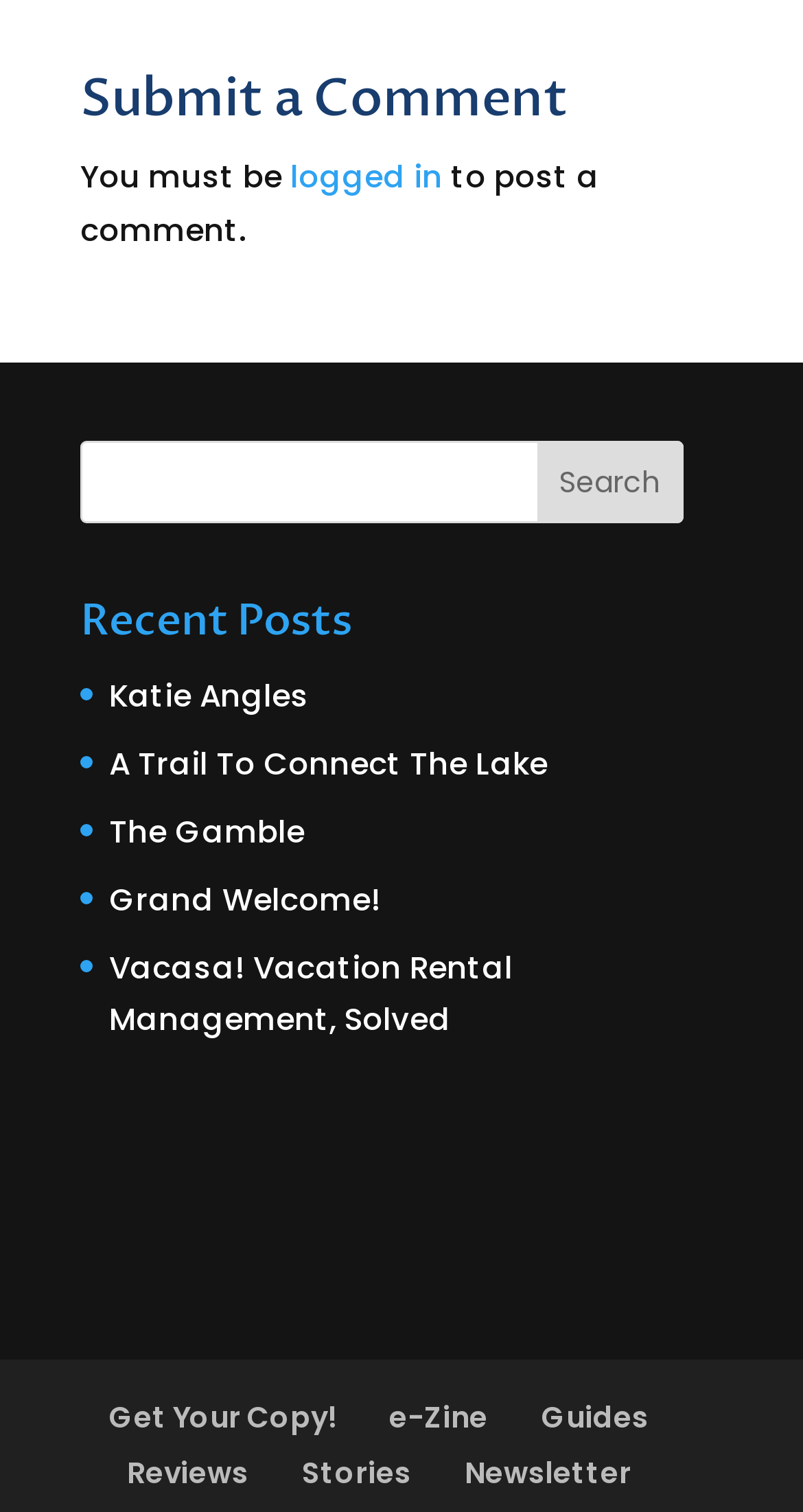Please examine the image and provide a detailed answer to the question: How many categories are there in the bottom section?

I counted the number of links at the bottom of the page, which are 'Get Your Copy!', 'e-Zine (opens in a new tab)', 'Guides', 'Reviews', and 'Stories'. These links appear to be categories, and there are 5 of them.